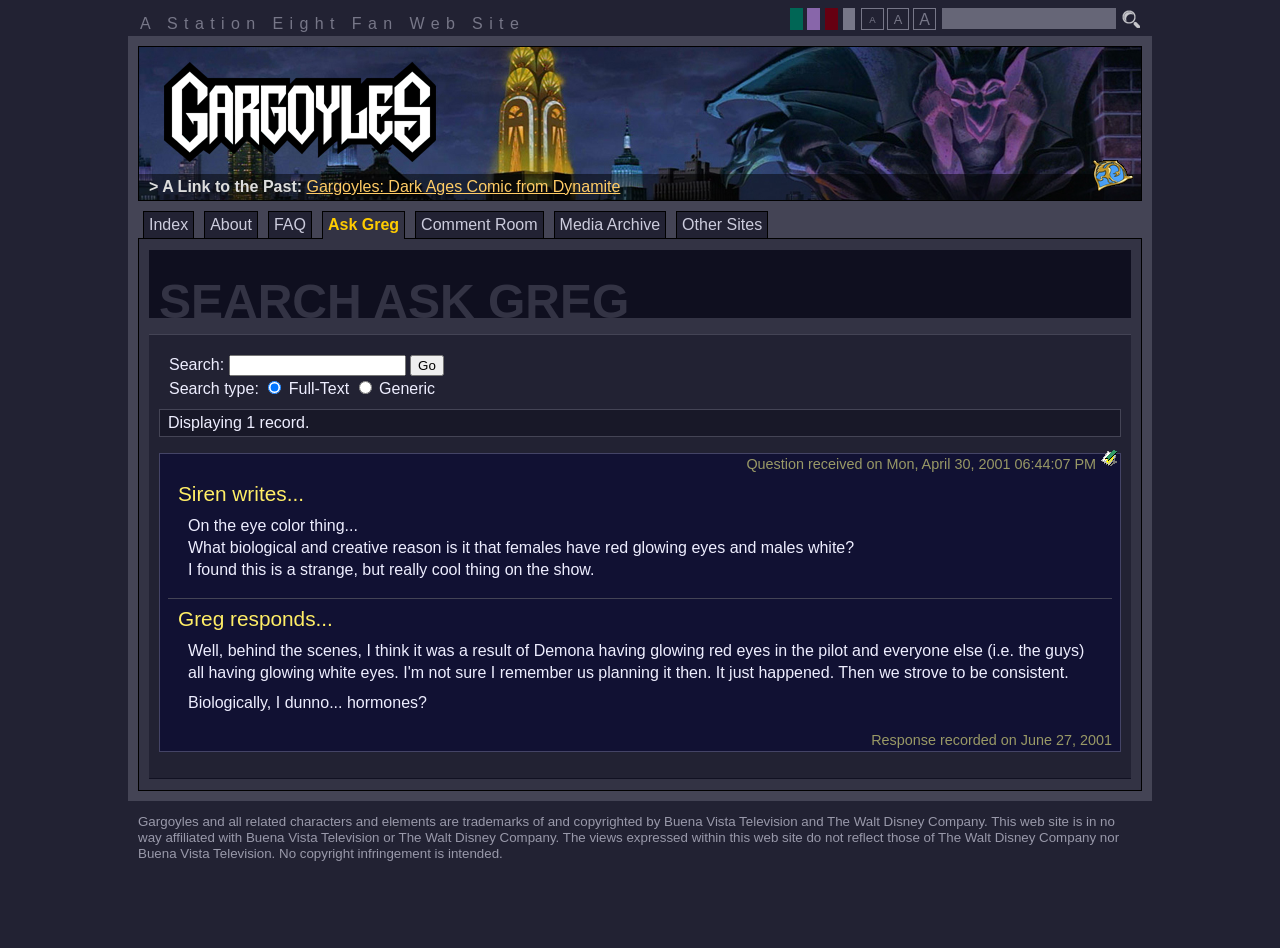Determine the bounding box coordinates of the region I should click to achieve the following instruction: "Search for something". Ensure the bounding box coordinates are four float numbers between 0 and 1, i.e., [left, top, right, bottom].

[0.736, 0.008, 0.872, 0.031]